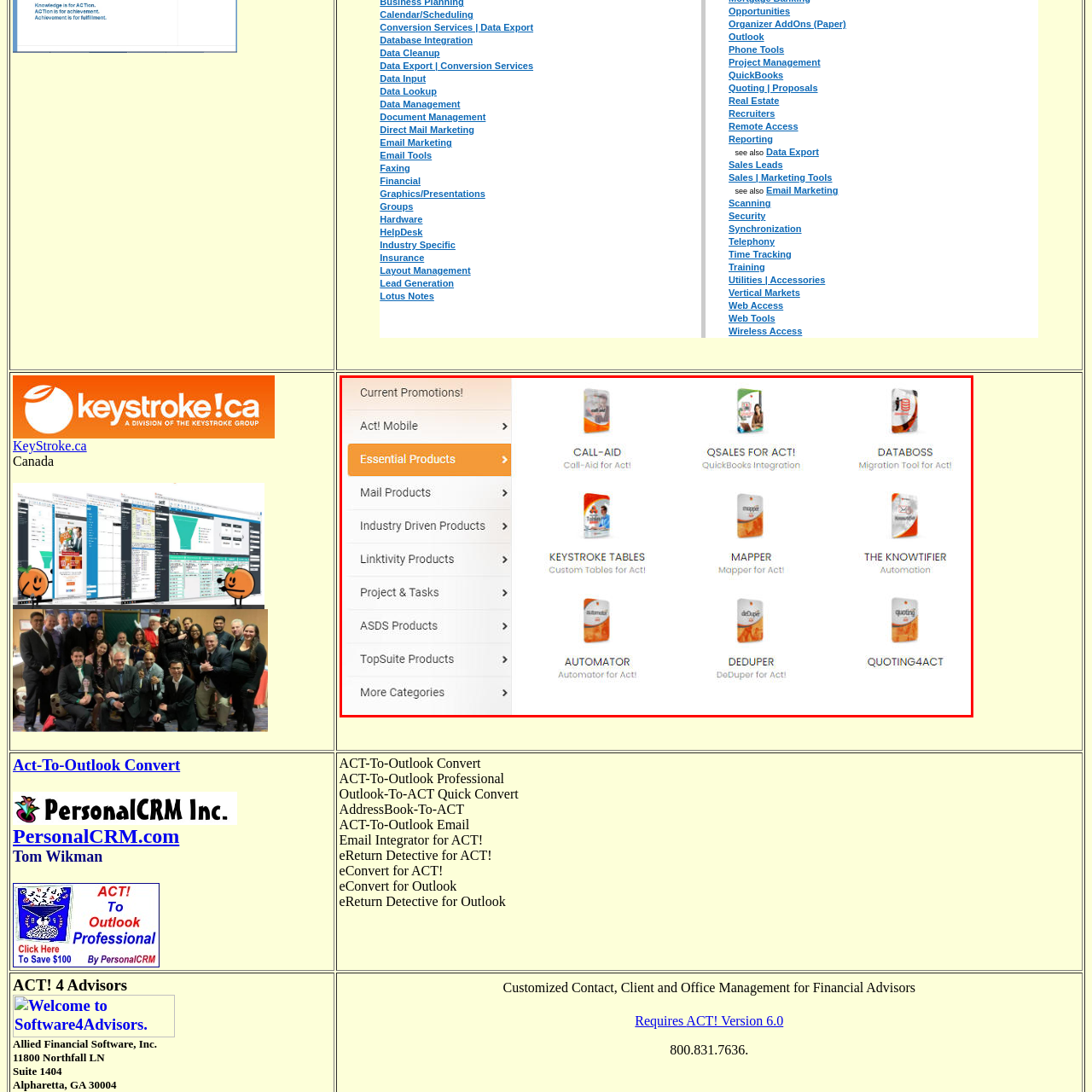Take a close look at the image outlined by the red bounding box and give a detailed response to the subsequent question, with information derived from the image: How many products are categorized under 'Essential Products'?

The caption lists 9 products, each with a brief descriptor, which are categorized under 'Essential Products' for Act!.